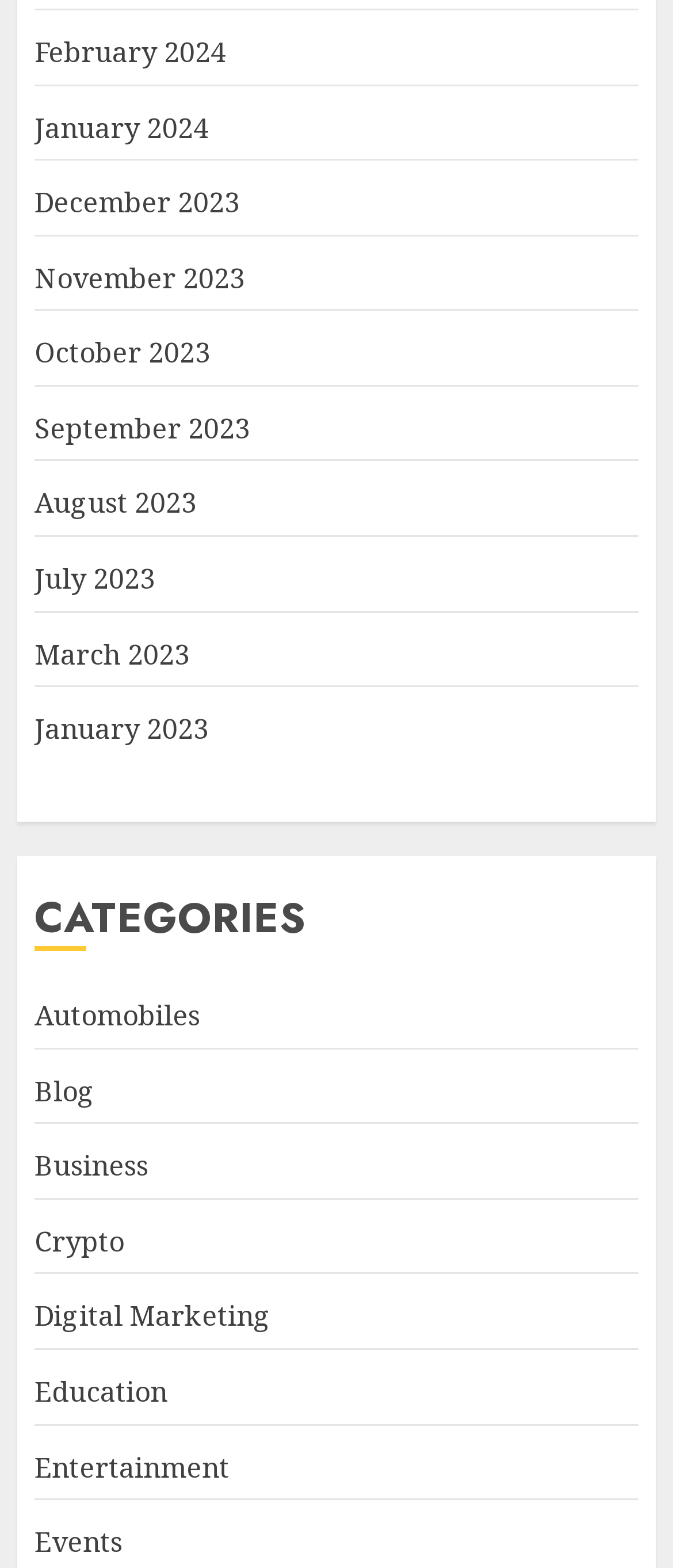Locate the bounding box coordinates of the area you need to click to fulfill this instruction: 'Browse Automobiles category'. The coordinates must be in the form of four float numbers ranging from 0 to 1: [left, top, right, bottom].

[0.051, 0.635, 0.297, 0.661]